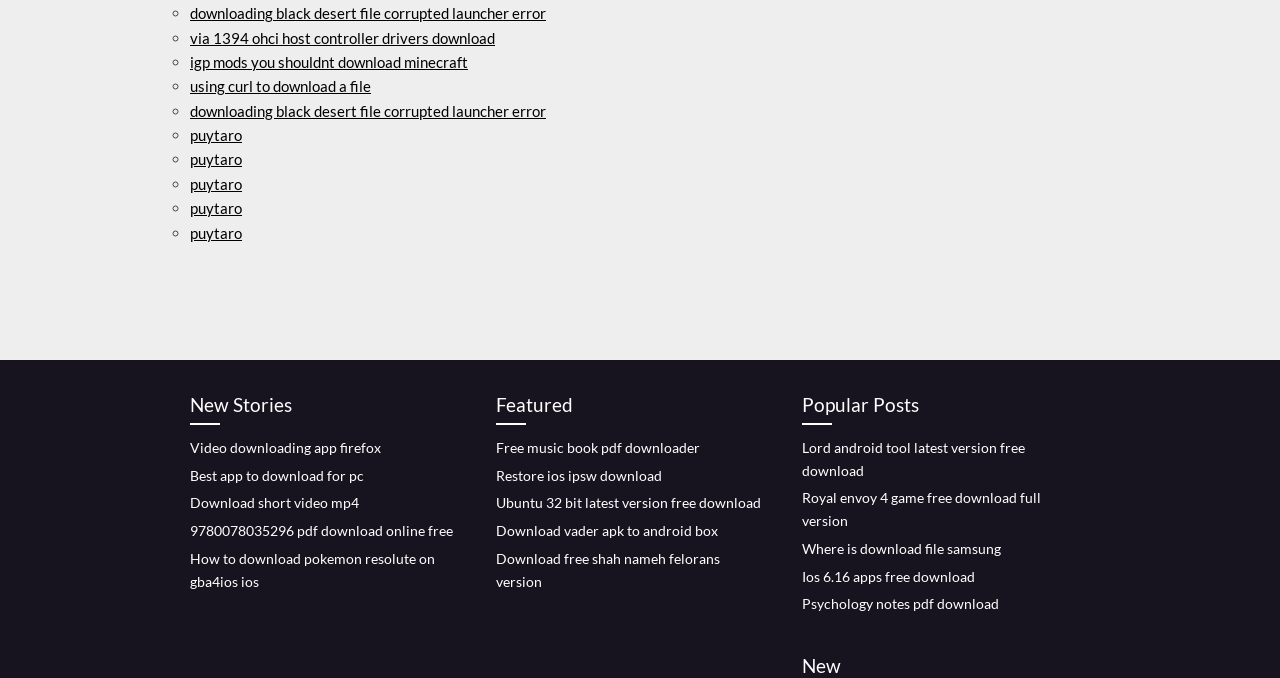How many headings are present on the webpage?
Answer with a single word or short phrase according to what you see in the image.

3